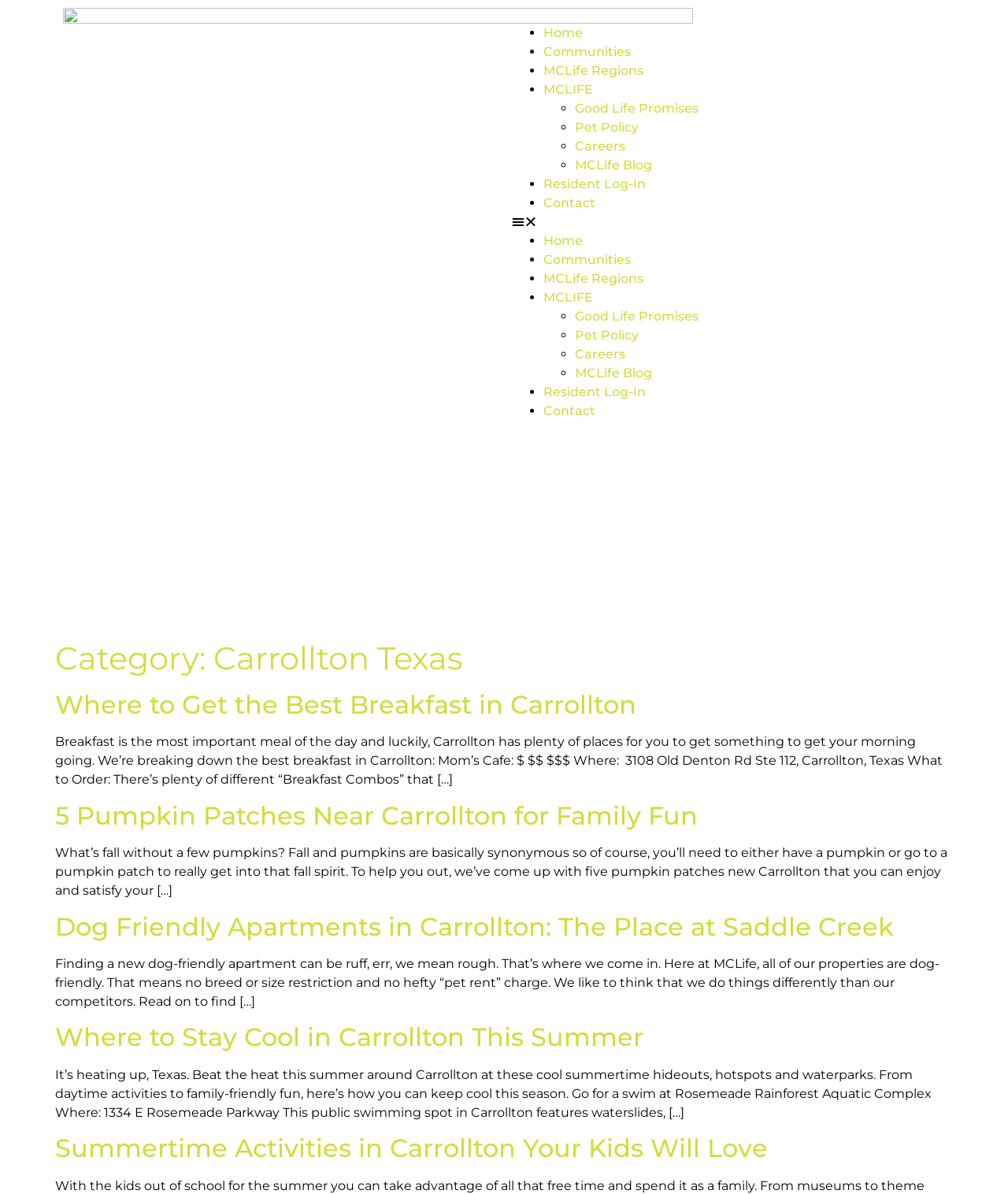Find and provide the bounding box coordinates for the UI element described here: "Communities". The coordinates should be given as four float numbers between 0 and 1: [left, top, right, bottom].

[0.539, 0.211, 0.626, 0.224]